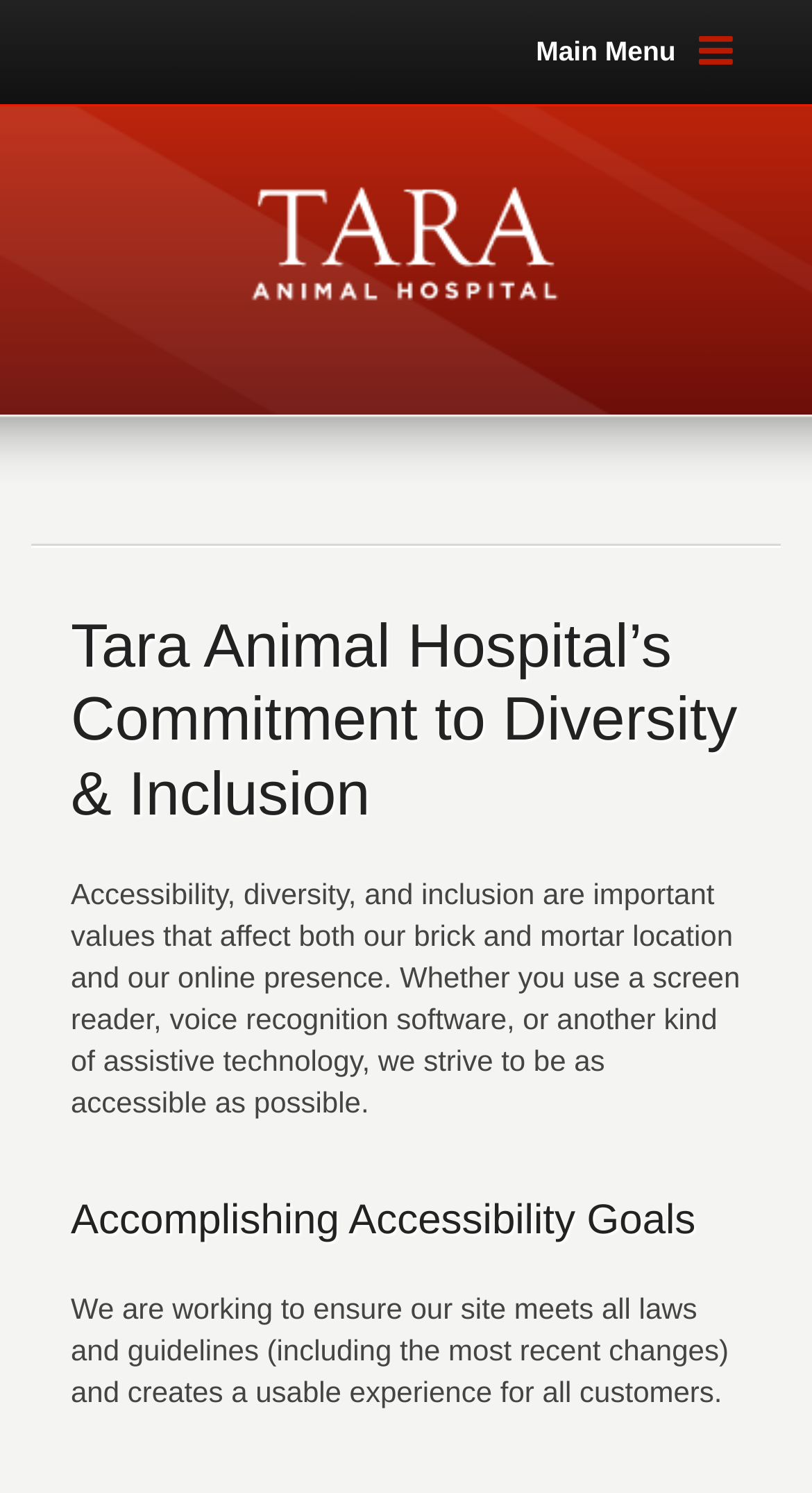Give a one-word or short-phrase answer to the following question: 
What is the name of the animal hospital?

Tara Animal Hospital